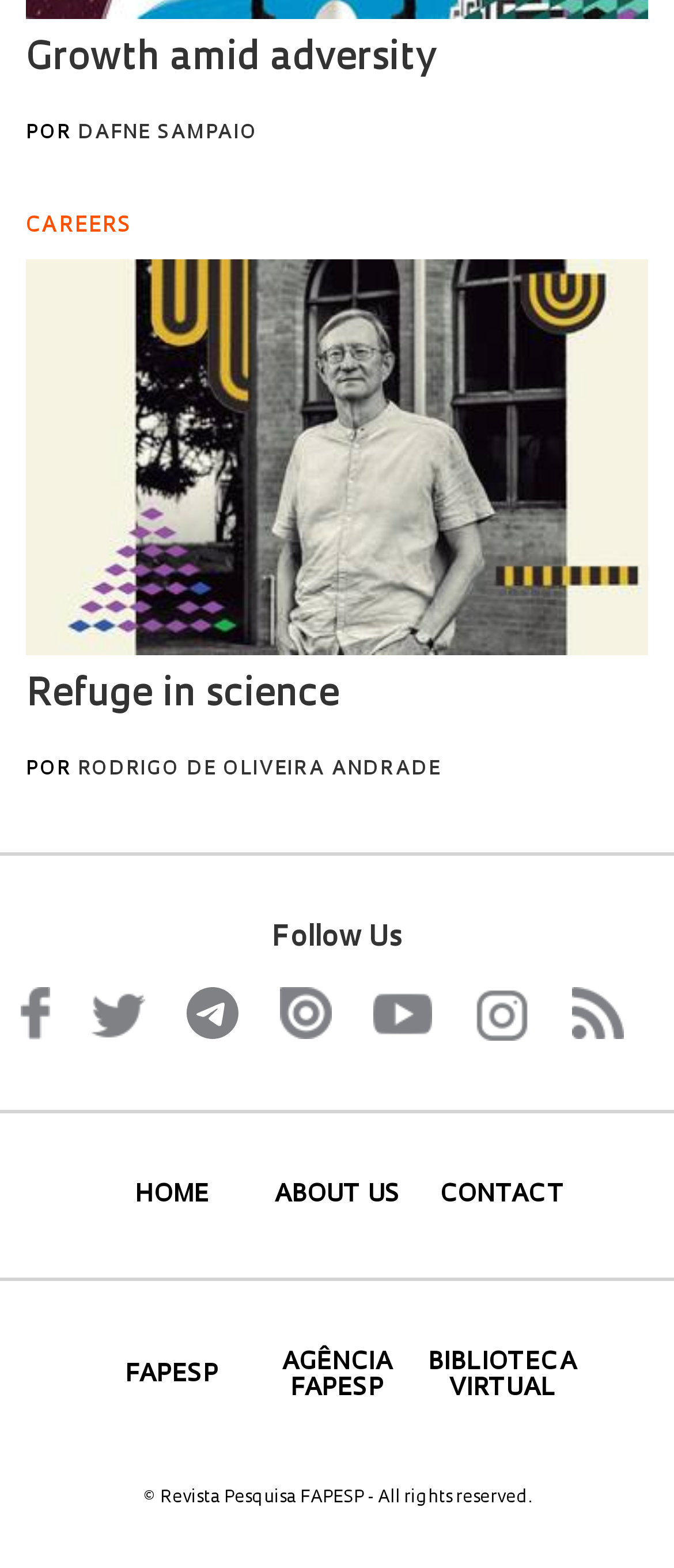What is the second main link?
Give a one-word or short phrase answer based on the image.

ABOUT US